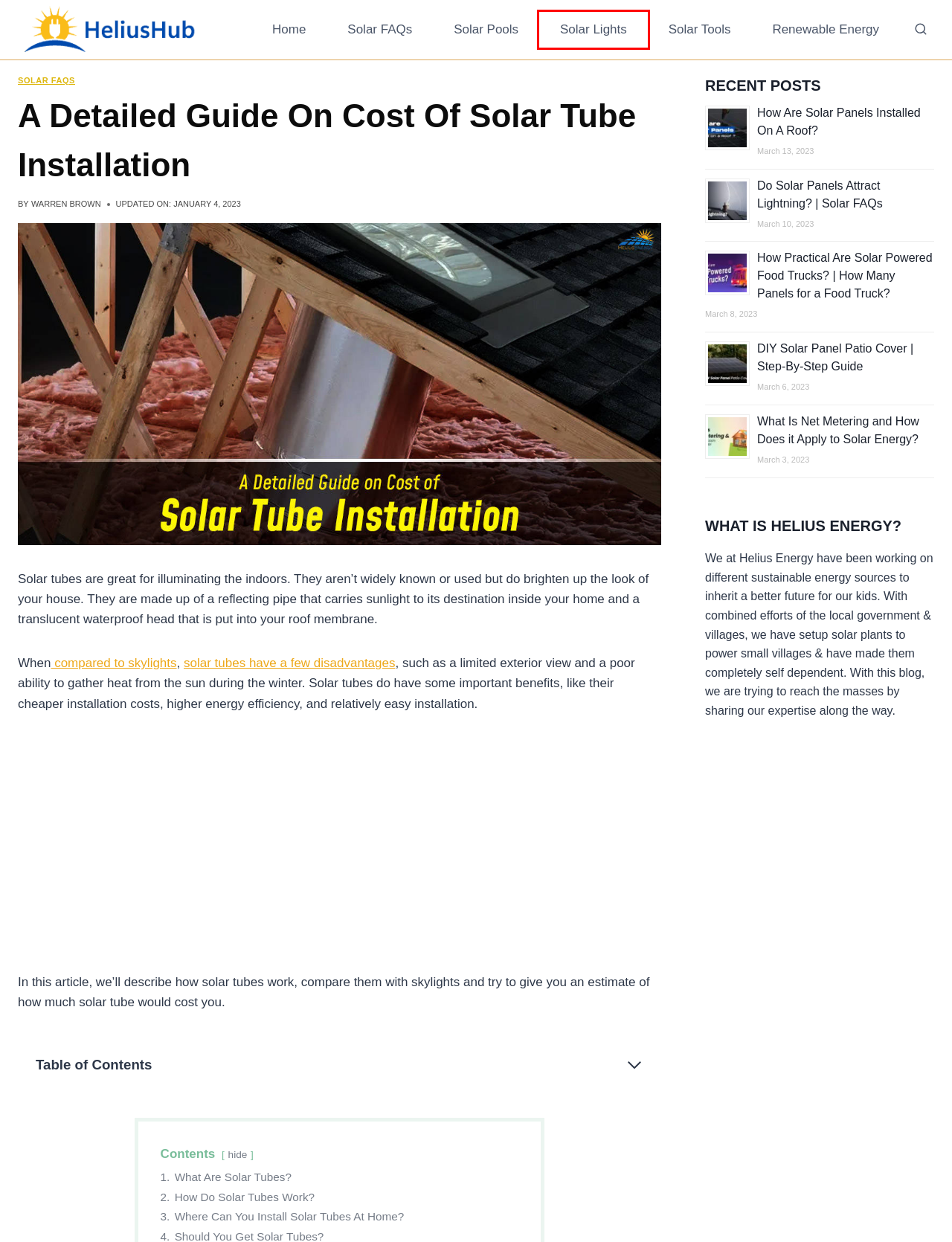You have a screenshot of a webpage with a red bounding box around an element. Choose the best matching webpage description that would appear after clicking the highlighted element. Here are the candidates:
A. Solar FAQs – Helius Hub
B. What Is Net Metering and How Does it Apply to Solar Energy? – Helius Hub
C. Helius Hub – Go Green One Day At A Time
D. Renewable Energy – Helius Hub
E. Do Solar Panels Attract Lightning? | Solar FAQs – Helius Hub
F. Solar Tools – Helius Hub
G. How Practical Are Solar Powered Food Trucks? | How Many Panels for a Food Truck? – Helius Hub
H. Solar Lights – Helius Hub

H